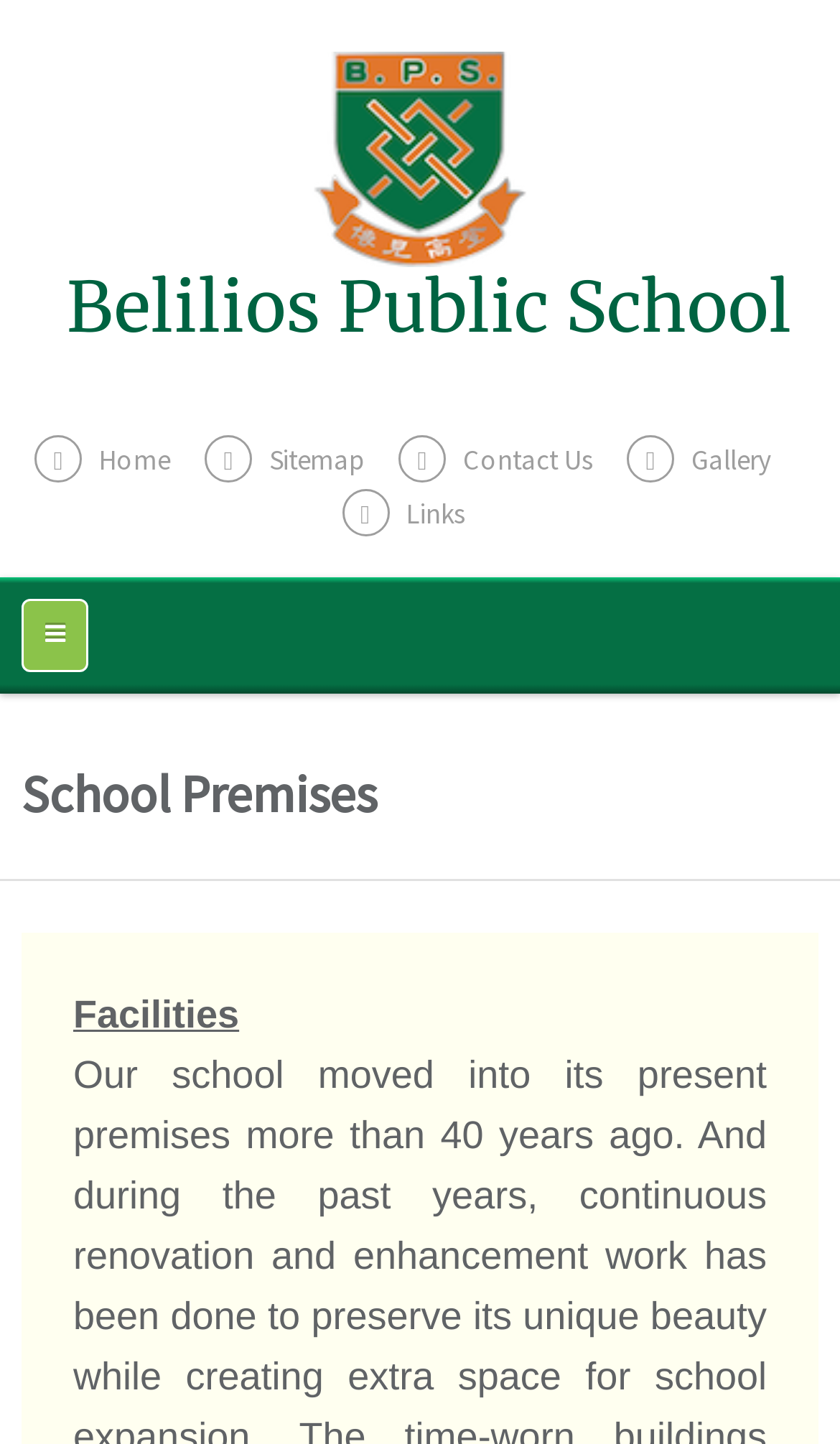Identify the bounding box coordinates of the section that should be clicked to achieve the task described: "contact us".

[0.474, 0.306, 0.705, 0.332]